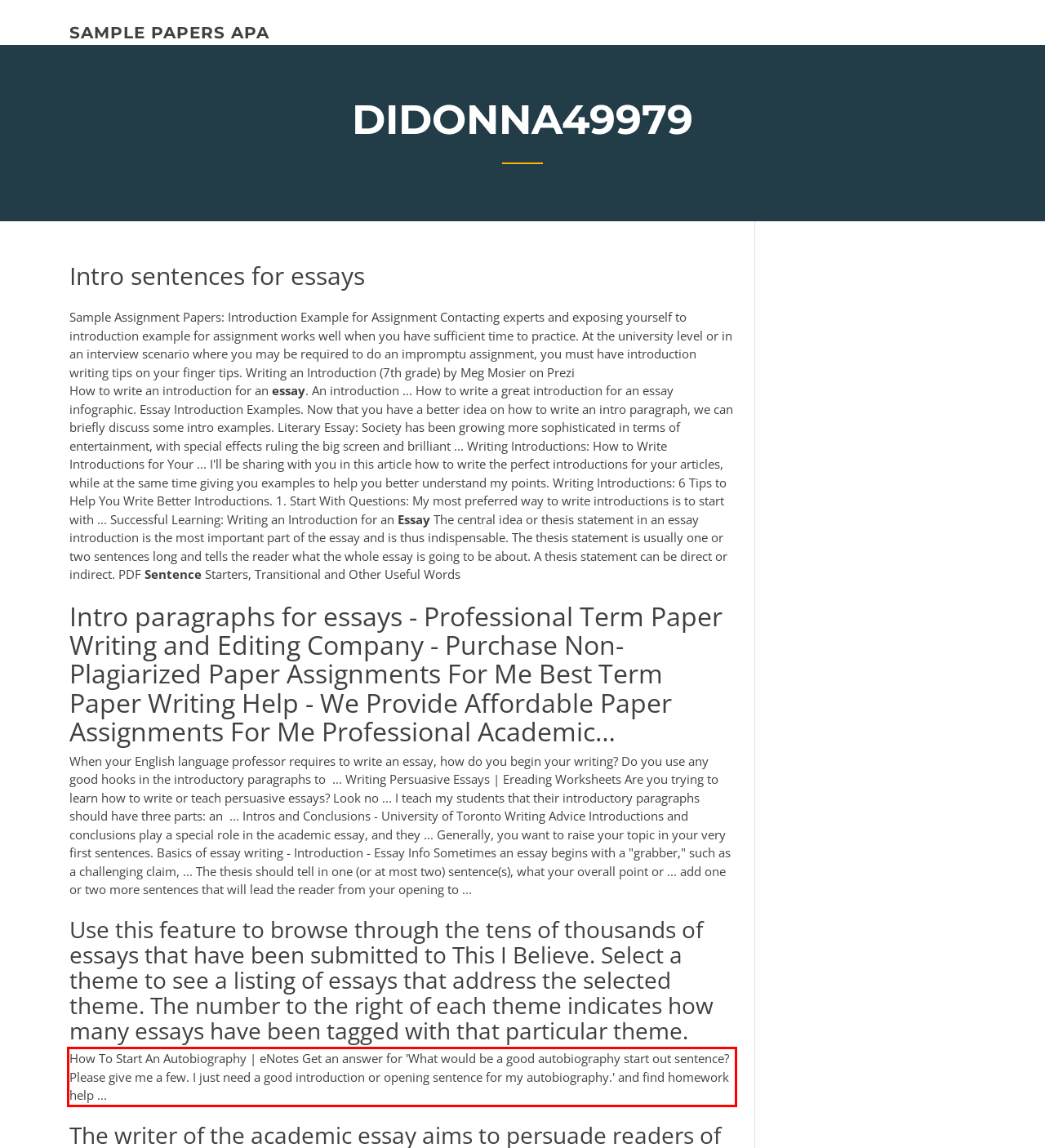There is a UI element on the webpage screenshot marked by a red bounding box. Extract and generate the text content from within this red box.

How To Start An Autobiography | eNotes Get an answer for 'What would be a good autobiography start out sentence? Please give me a few. I just need a good introduction or opening sentence for my autobiography.' and find homework help ...